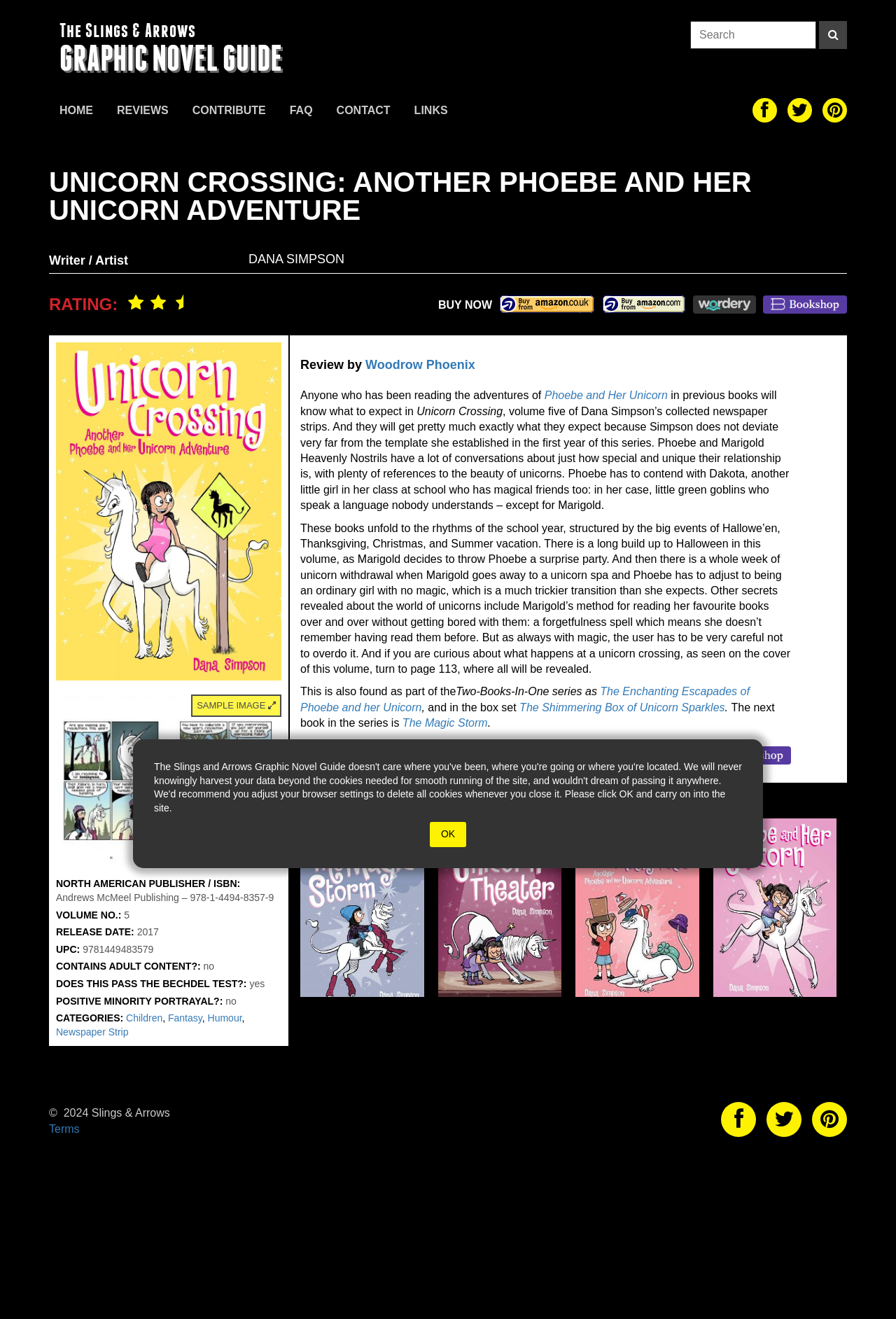What is the rating of the book?
Based on the image, answer the question with as much detail as possible.

The webpage does not provide a specific rating for the book. Although there is a section 'RATING:' it does not provide a numerical or textual rating.